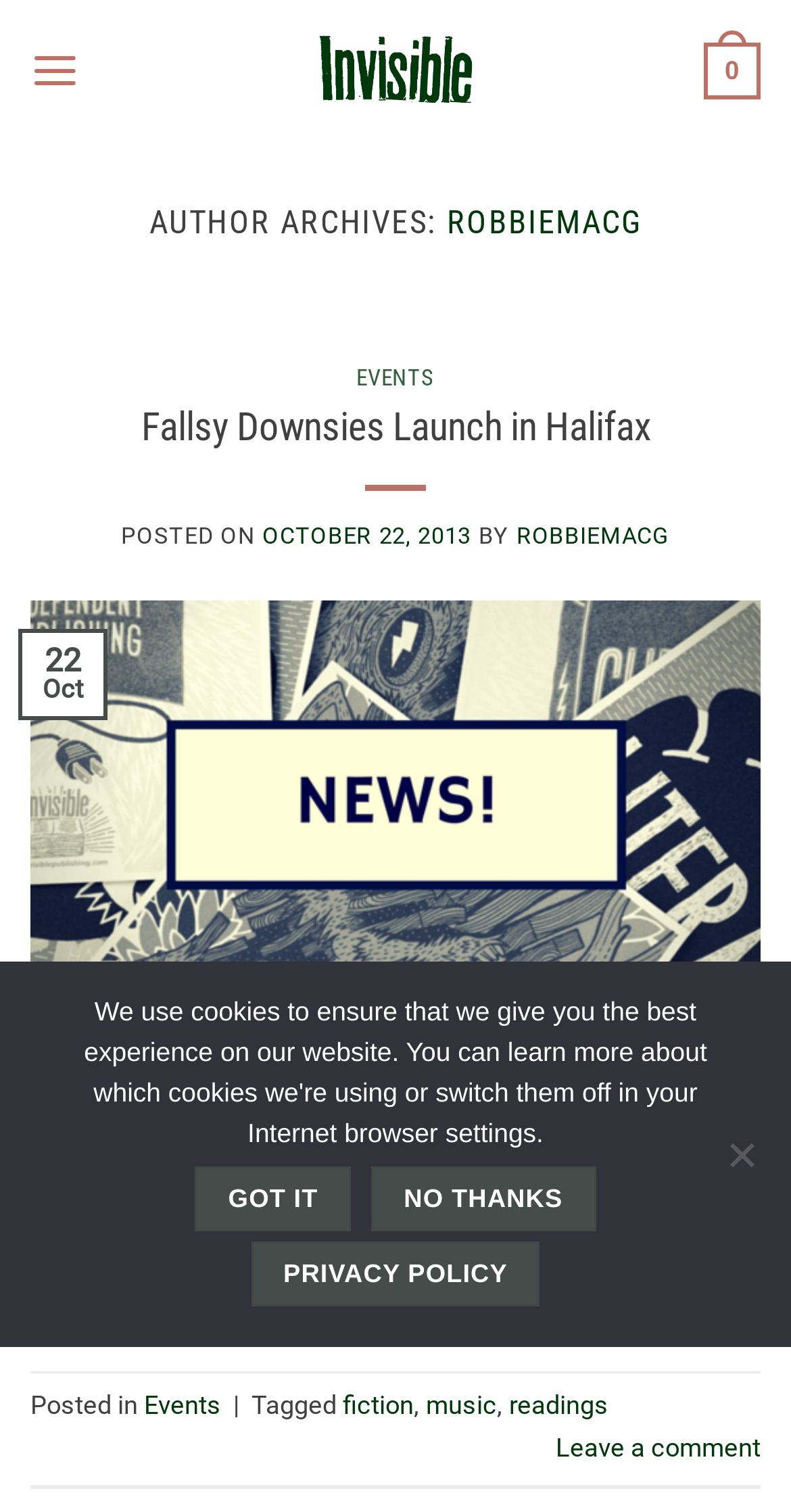What is the author's name?
Please provide a single word or phrase as your answer based on the image.

ROBBIEMACG